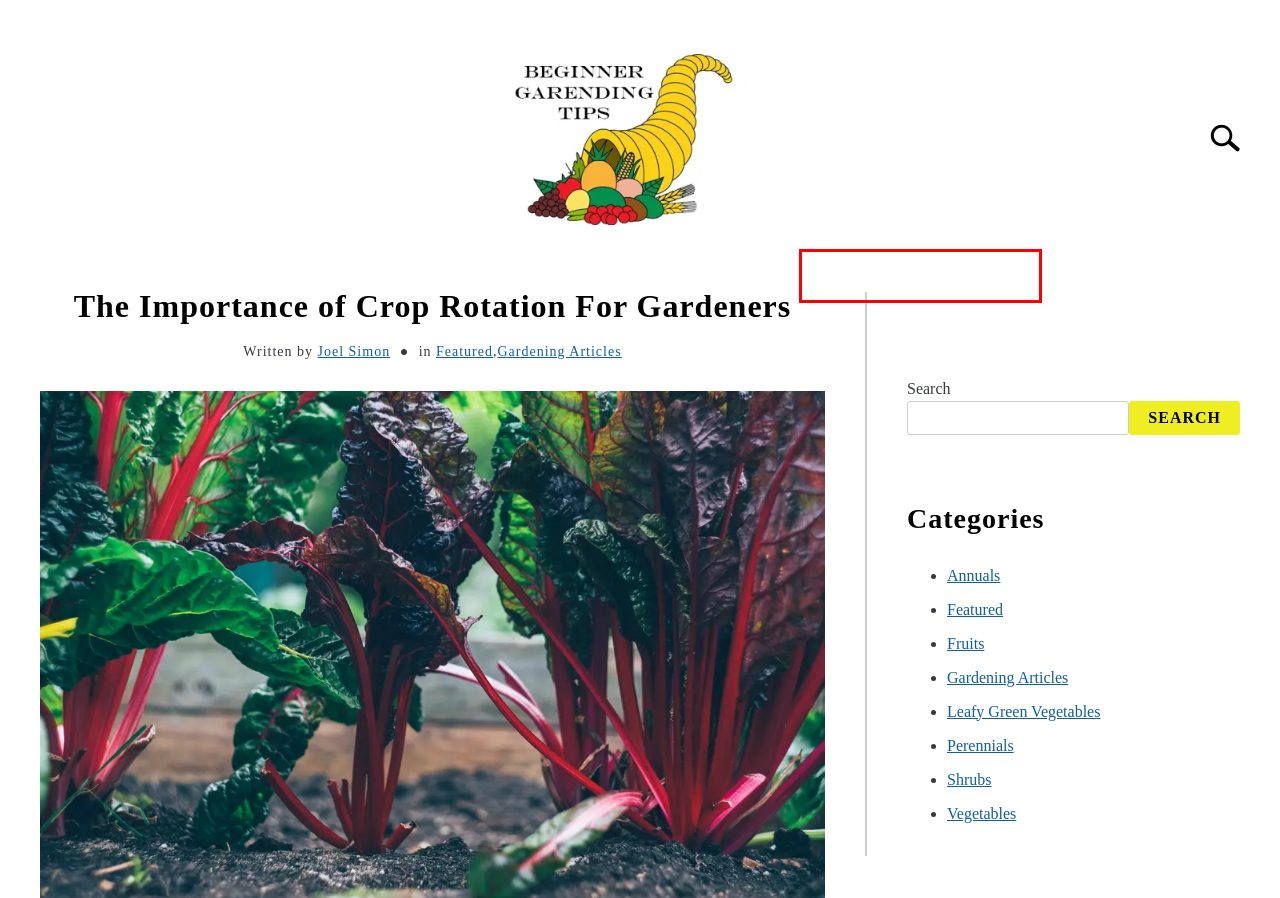A screenshot of a webpage is provided, featuring a red bounding box around a specific UI element. Identify the webpage description that most accurately reflects the new webpage after interacting with the selected element. Here are the candidates:
A. Food Gardening Archives - Beginner Gardening Tips
B. Leafy Green Vegetables Archives - Beginner Gardening Tips
C. Gardening Articles Archives - Beginner Gardening Tips
D. Shrubs Archives - Beginner Gardening Tips
E. Joel Simon, Author at Beginner Gardening Tips
F. Home
G. Fruits Archives - Beginner Gardening Tips
H. Featured Archives - Beginner Gardening Tips

C